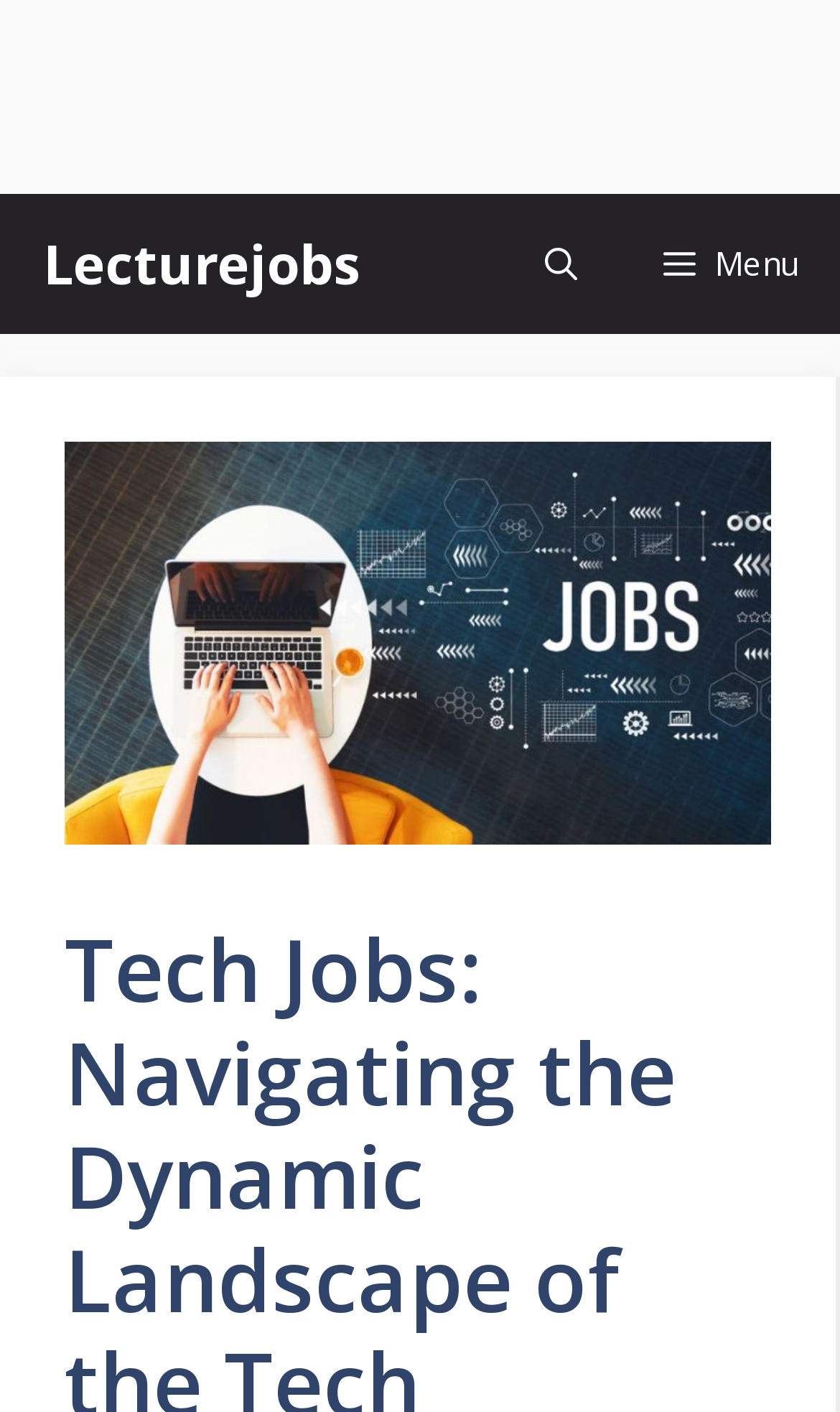Using the given description, provide the bounding box coordinates formatted as (top-left x, top-left y, bottom-right x, bottom-right y), with all values being floating point numbers between 0 and 1. Description: aria-label="Open search"

[0.597, 0.137, 0.738, 0.237]